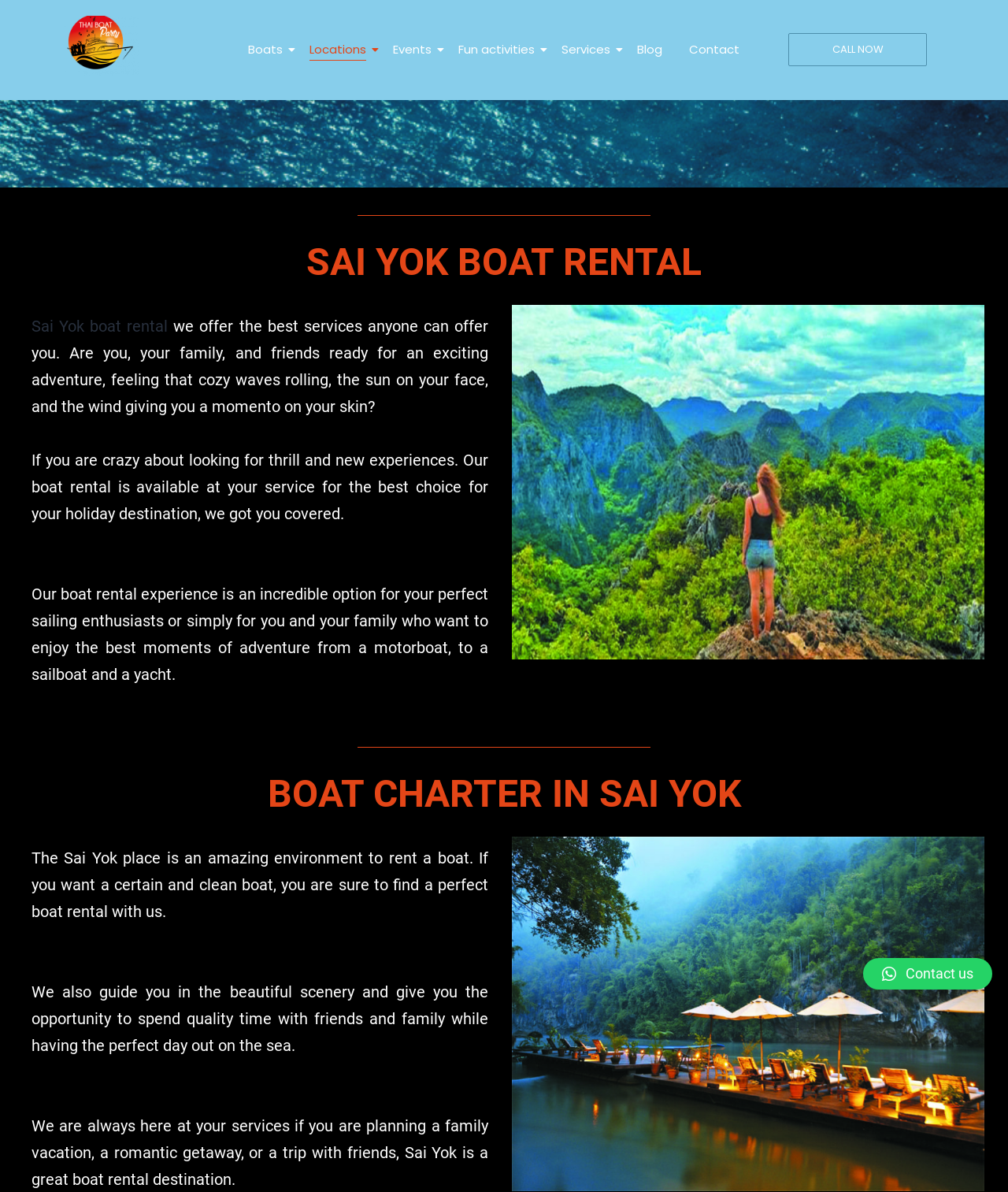Locate the bounding box coordinates of the clickable part needed for the task: "Click on Sai Yok boat rental".

[0.031, 0.266, 0.167, 0.281]